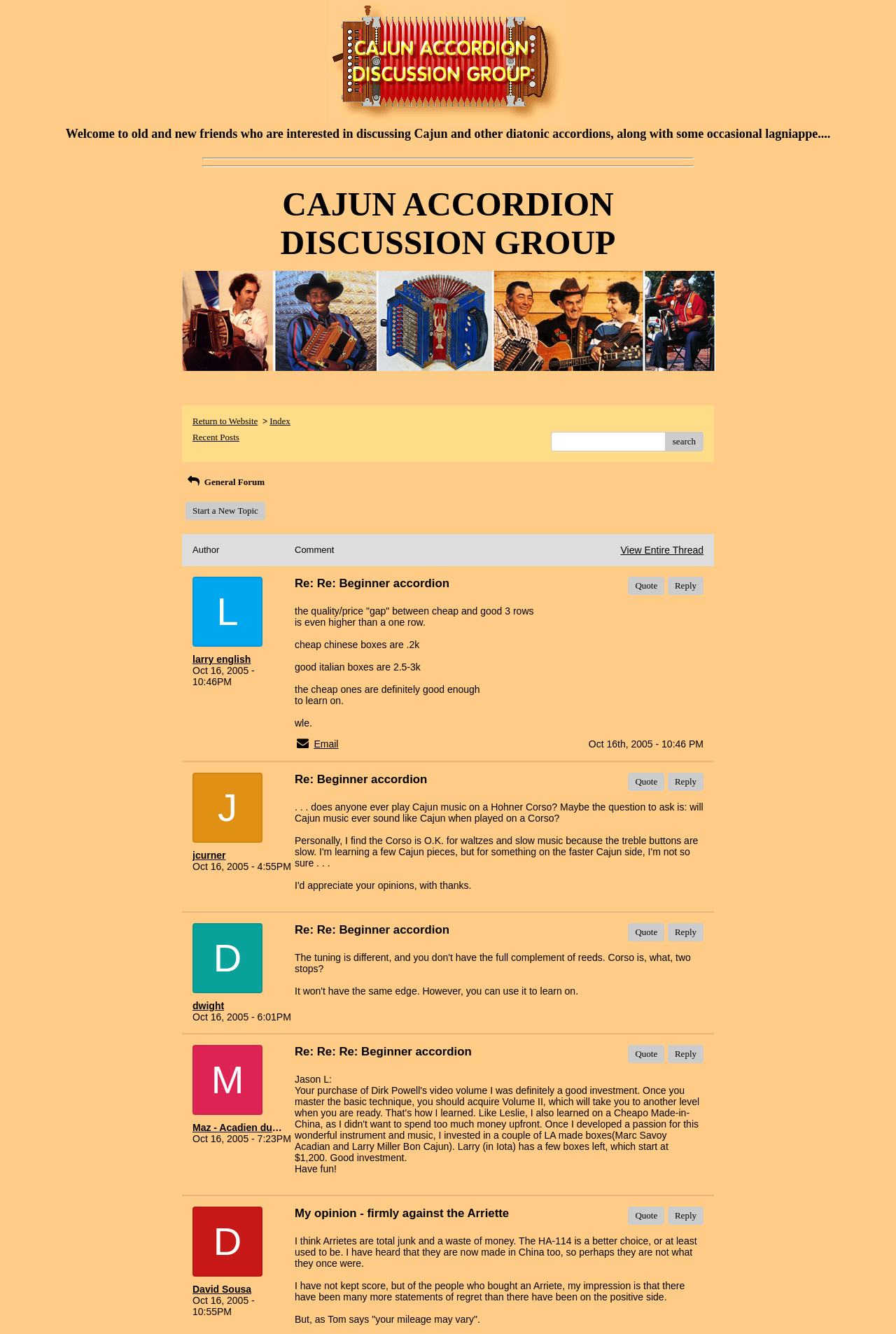Locate the bounding box of the UI element defined by this description: "Blog". The coordinates should be given as four float numbers between 0 and 1, formatted as [left, top, right, bottom].

None